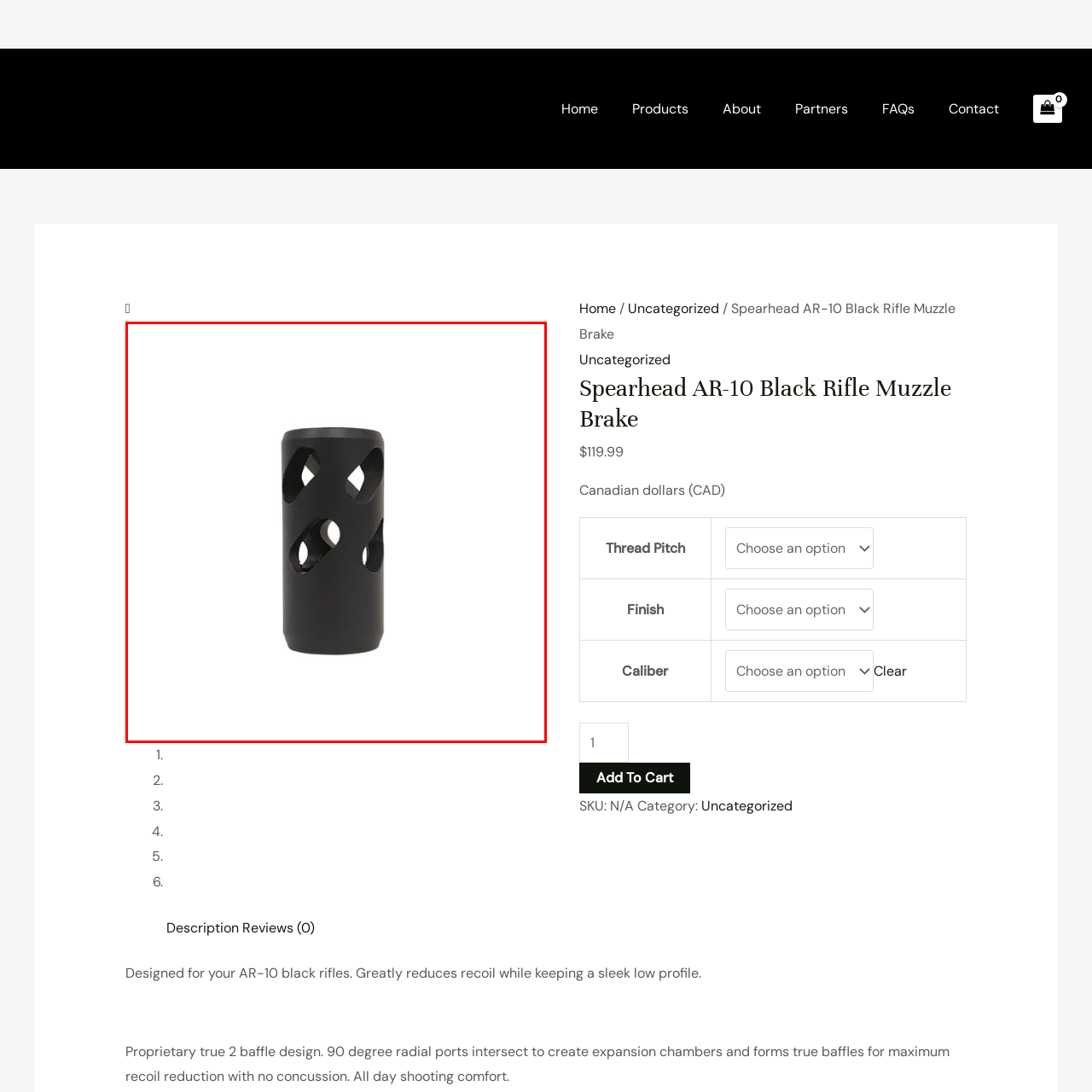Direct your attention to the section outlined in red and answer the following question with a single word or brief phrase: 
What is the price of the muzzle brake in CAD?

$119.99